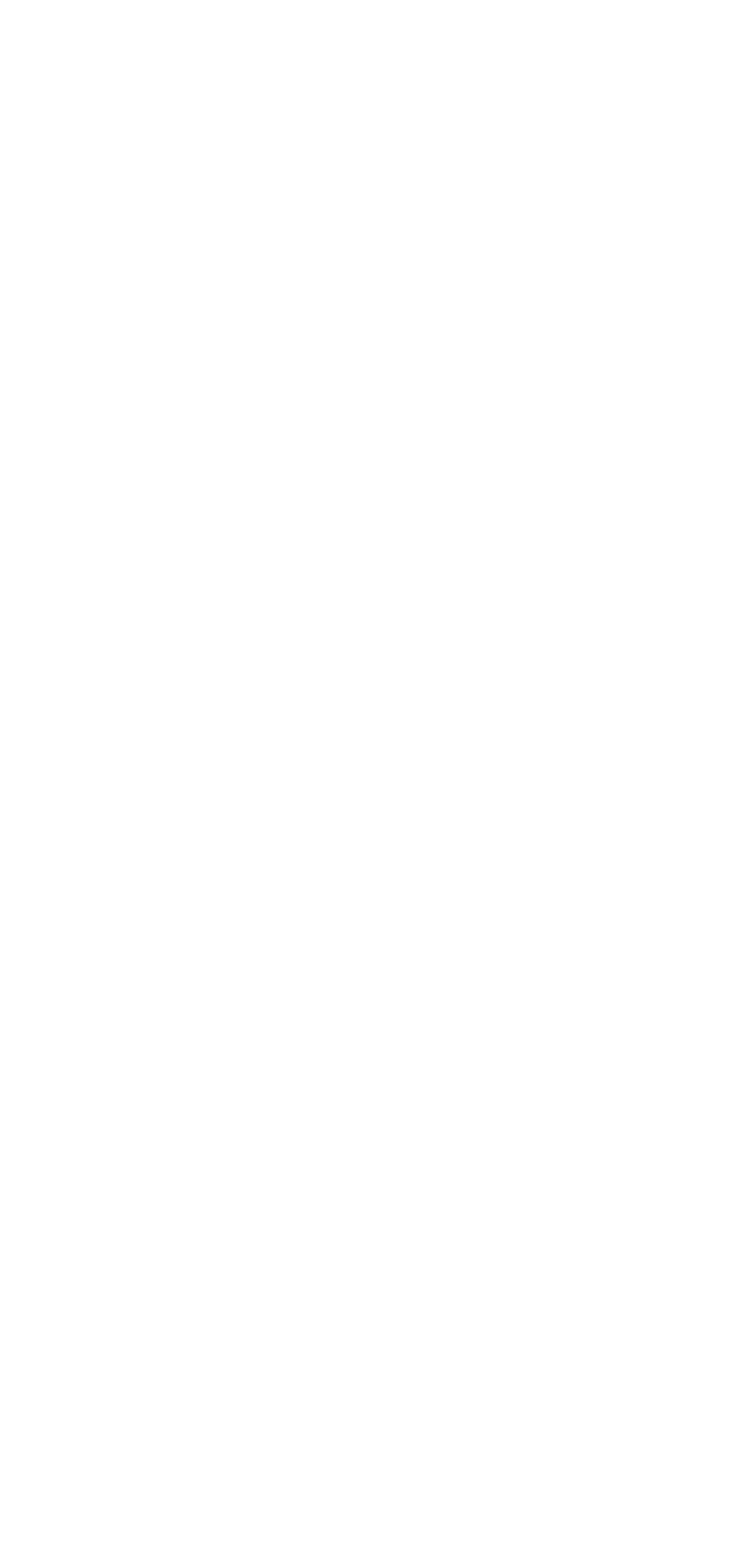Find the bounding box coordinates of the area to click in order to follow the instruction: "Check staff webmail".

[0.35, 0.52, 0.65, 0.577]